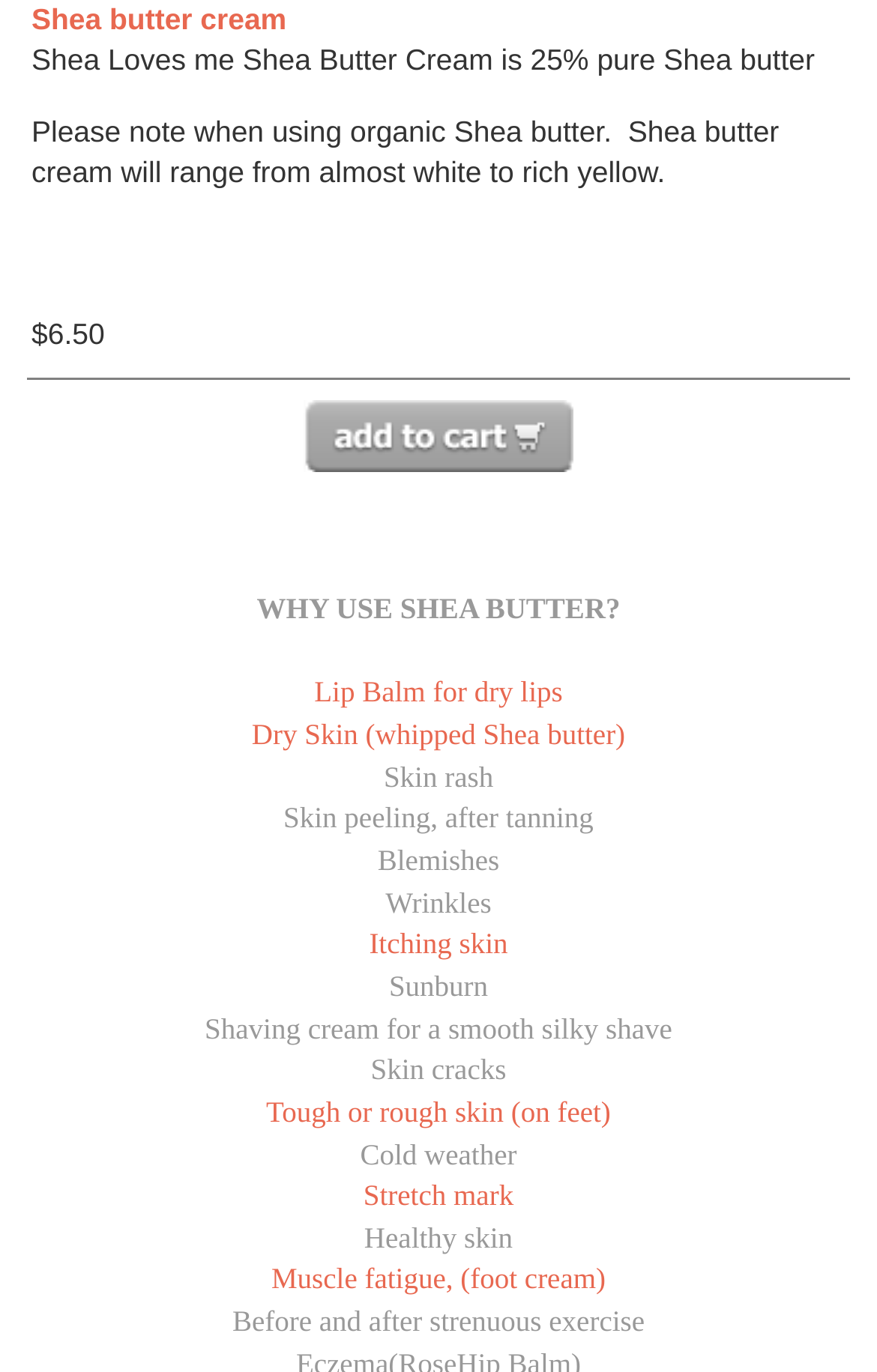Please locate the bounding box coordinates of the element's region that needs to be clicked to follow the instruction: "Click on the 'Shea butter cream' link". The bounding box coordinates should be provided as four float numbers between 0 and 1, i.e., [left, top, right, bottom].

[0.036, 0.001, 0.327, 0.026]